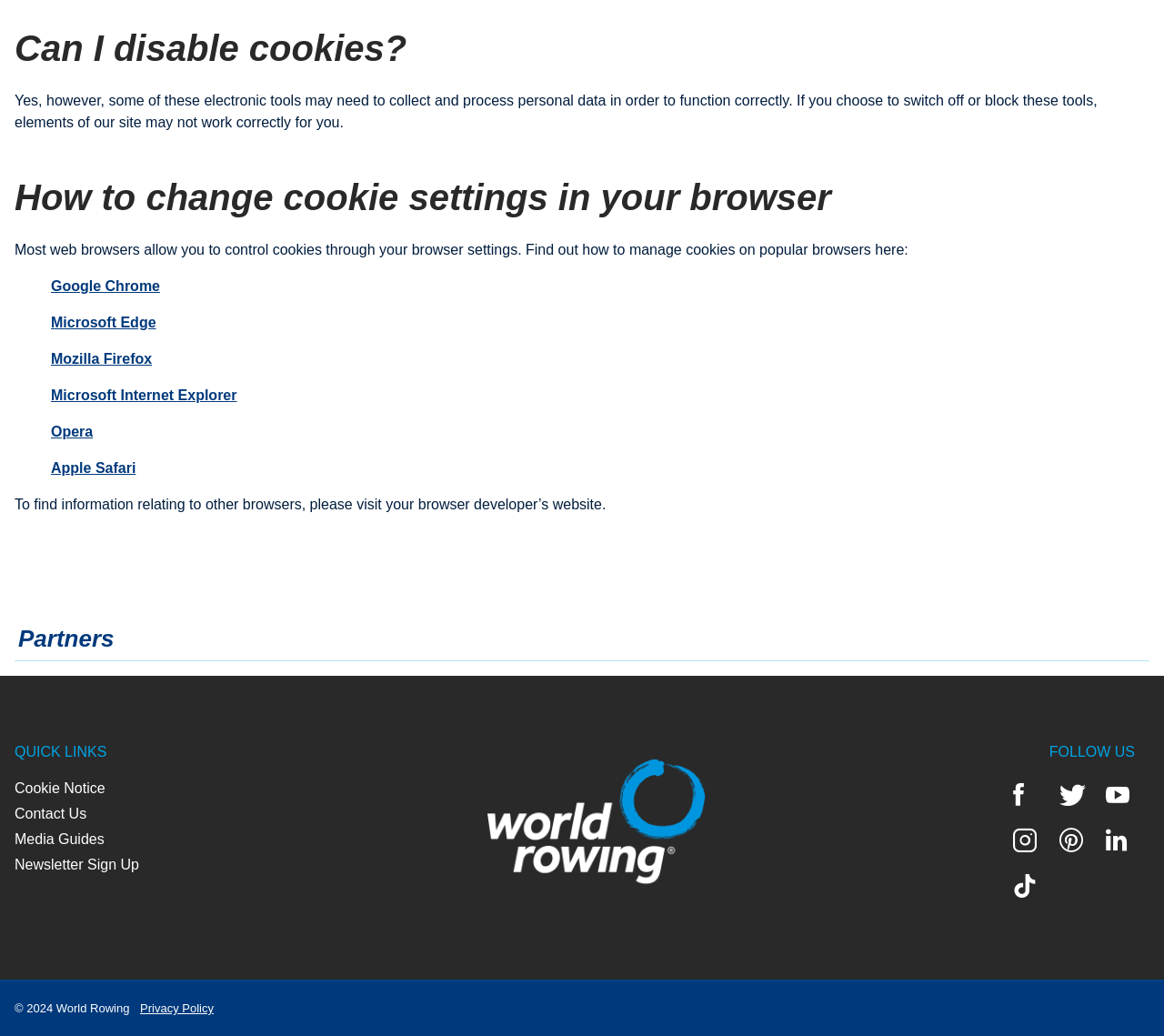What is the name of the organization?
Using the image as a reference, answer with just one word or a short phrase.

World Rowing